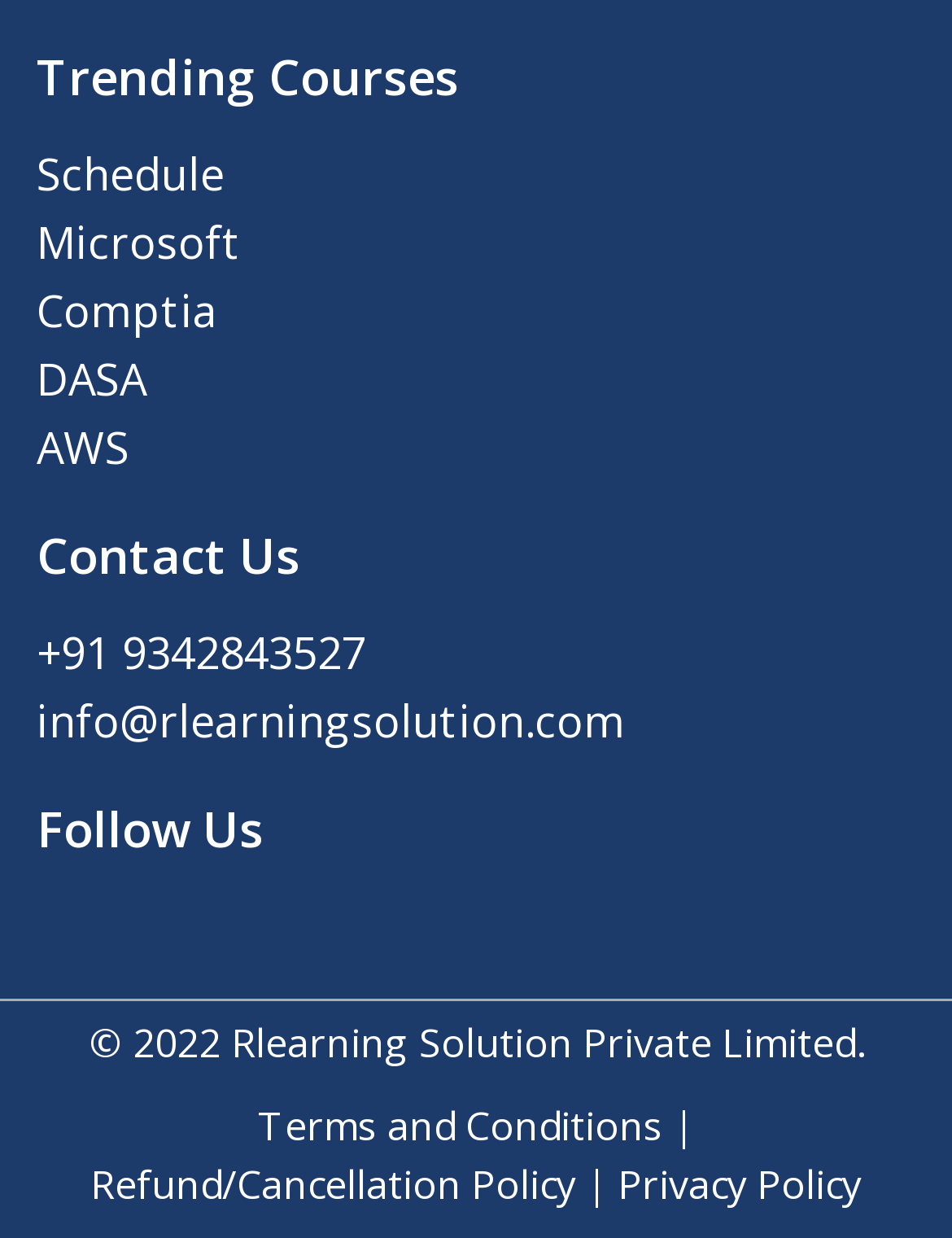Locate the bounding box coordinates of the element's region that should be clicked to carry out the following instruction: "Contact us through phone". The coordinates need to be four float numbers between 0 and 1, i.e., [left, top, right, bottom].

[0.038, 0.5, 0.385, 0.555]